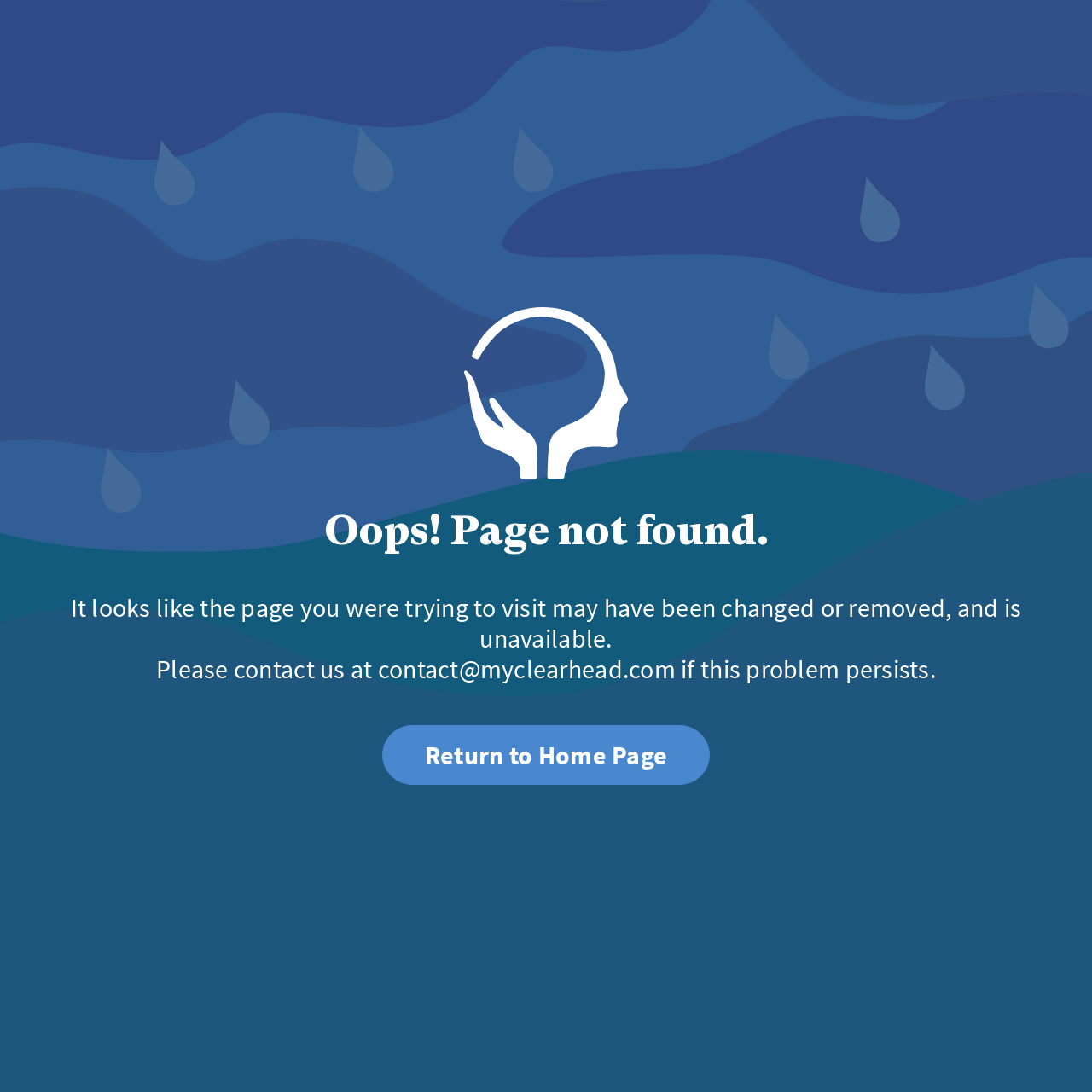What is the purpose of the button?
Relying on the image, give a concise answer in one word or a brief phrase.

Return to Home Page